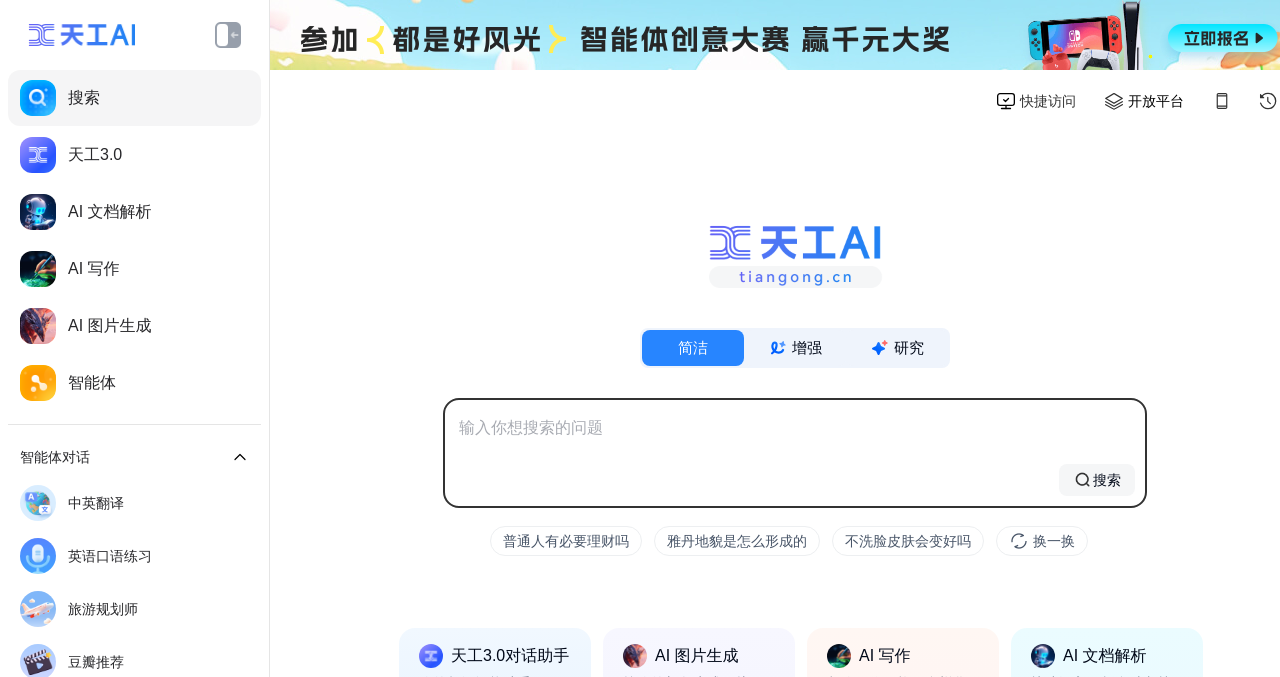Please locate the bounding box coordinates of the element that should be clicked to achieve the given instruction: "Expand the child menu".

None